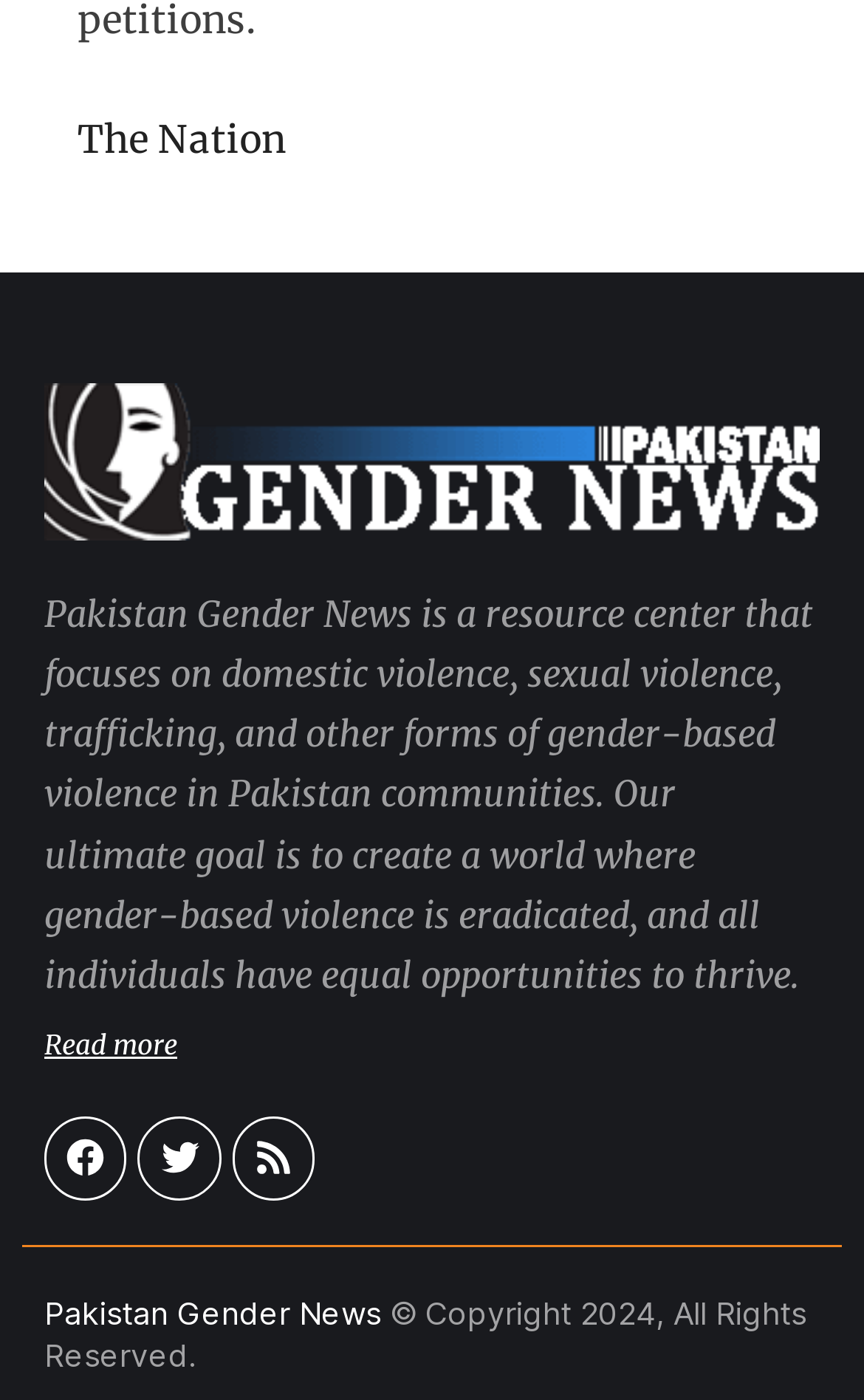Using floating point numbers between 0 and 1, provide the bounding box coordinates in the format (top-left x, top-left y, bottom-right x, bottom-right y). Locate the UI element described here: Pakistan Gender News

[0.051, 0.923, 0.441, 0.95]